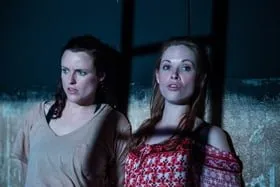Respond to the following question with a brief word or phrase:
What is the relationship between Elma and Nancy?

Sisters